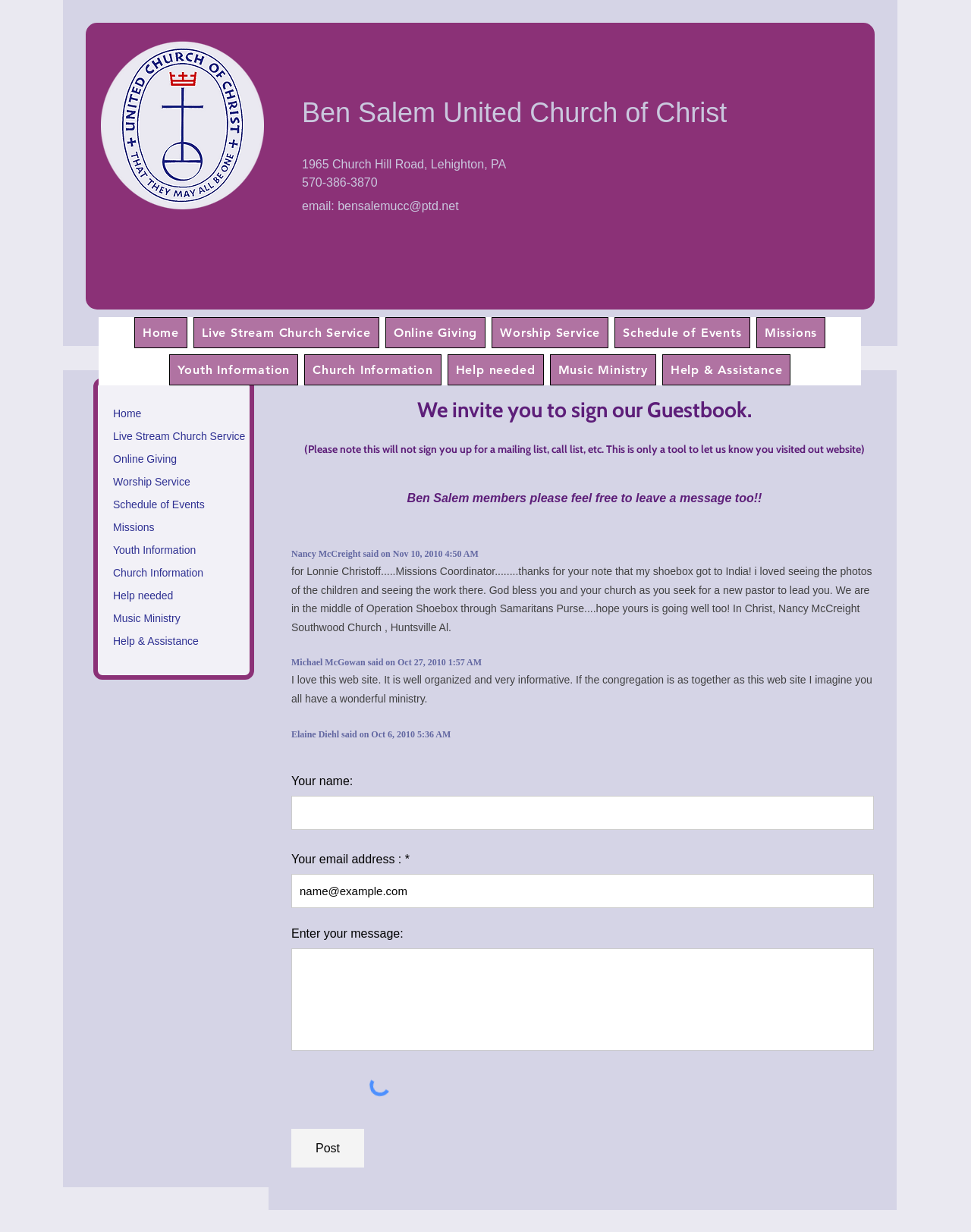Find the bounding box coordinates for the UI element whose description is: "Live Stream Church Service". The coordinates should be four float numbers between 0 and 1, in the format [left, top, right, bottom].

[0.199, 0.257, 0.391, 0.283]